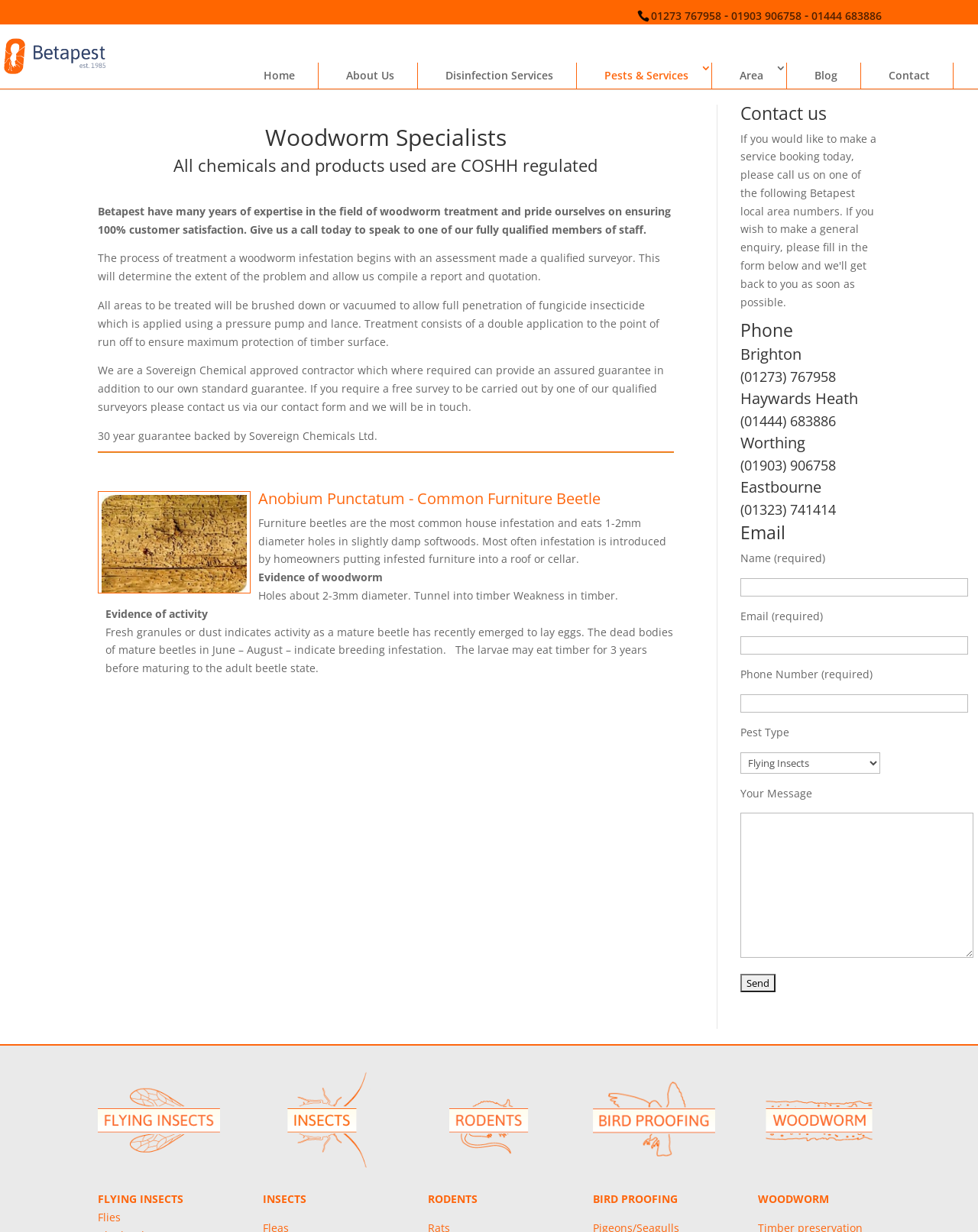What is the phone number for Brighton?
Provide a comprehensive and detailed answer to the question.

I found the contact form on the webpage, which lists the phone numbers for different locations. The phone number for Brighton is (01273) 767958.